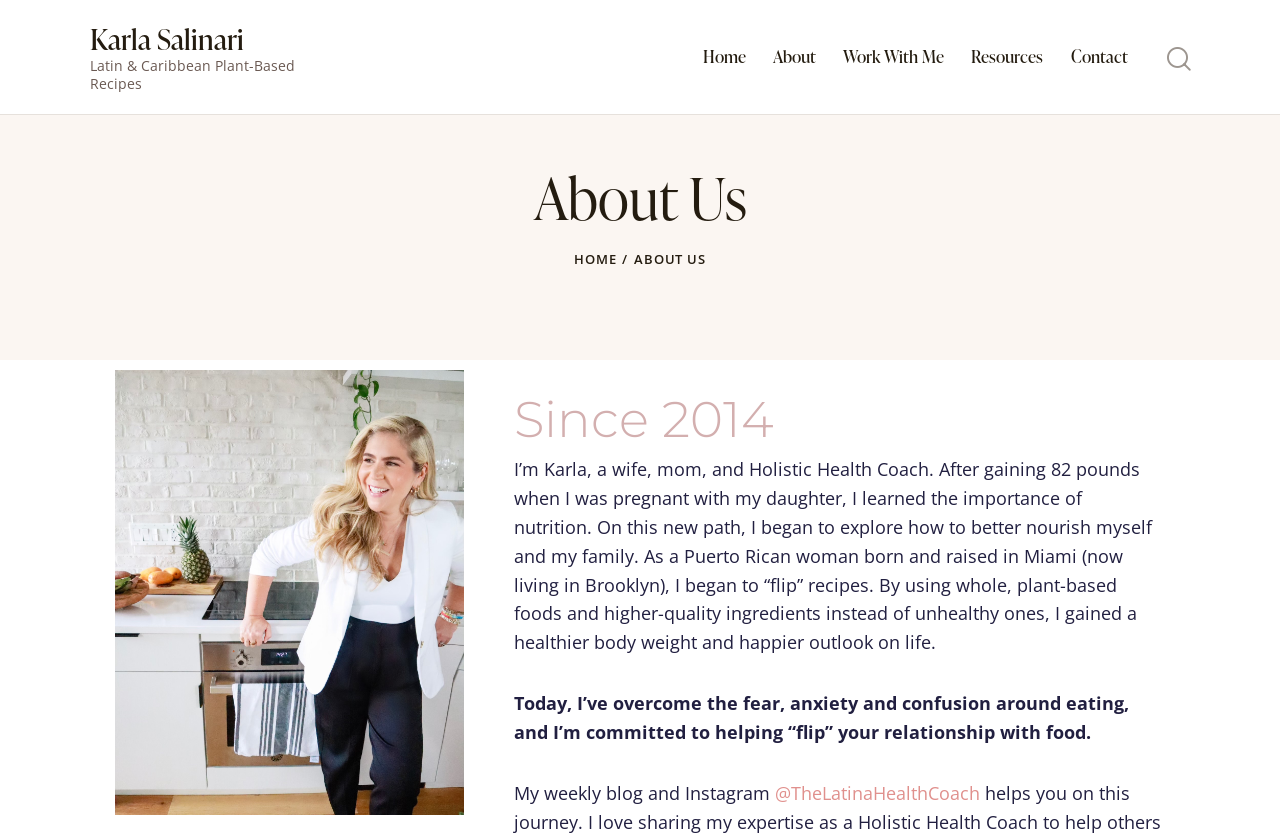Please locate the bounding box coordinates of the element that needs to be clicked to achieve the following instruction: "visit Karla's Instagram". The coordinates should be four float numbers between 0 and 1, i.e., [left, top, right, bottom].

[0.606, 0.936, 0.766, 0.965]